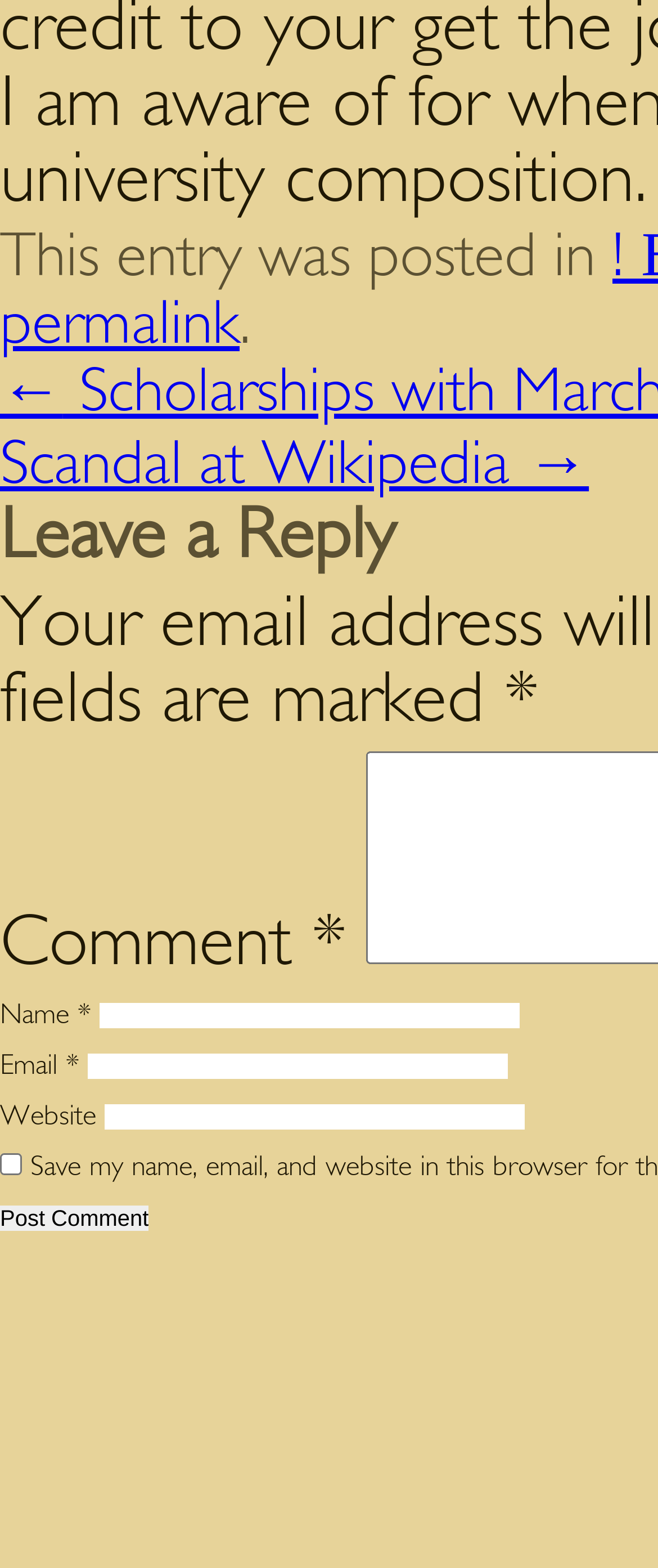Respond with a single word or short phrase to the following question: 
What is the link 'Scandal at Wikipedia →' pointing to?

A related webpage